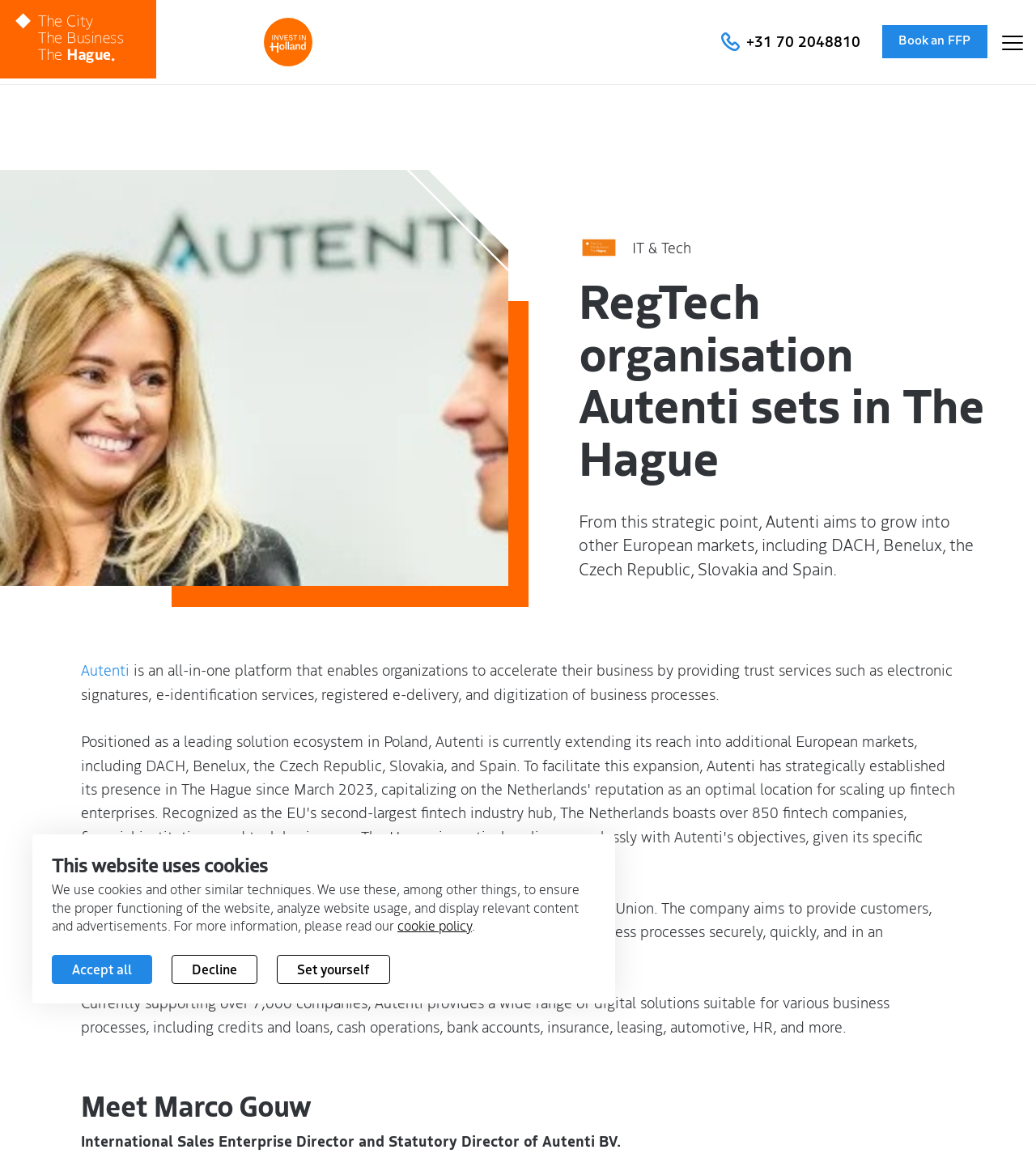Summarize the webpage with intricate details.

The webpage is about Autenti, a RegTech organization, and its expansion into European markets. At the top left, there is a logo of "The Hague Business Agency" with a link to it. Next to it, there is an image of "Invest in Holland". On the top right, there is a phone number link with a phone icon, a "Book an FFP" link, and an "Open navigation" button with an Autenti logo and another logo of "The Hague and Partners".

Below the top section, there is a heading that reads "RegTech organisation Autenti sets in The Hague". Underneath, there is a paragraph of text that explains Autenti's goal to grow into other European markets. 

To the right of the heading, there is a link to Autenti, followed by a description of the company as an all-in-one platform that provides trust services such as electronic signature, e-identification services, and digitization of business processes.

Further down, there are several paragraphs of text that describe Autenti's position as a leading solution ecosystem in Poland, its expansion into additional European markets, and its goal to become the largest operator of trust services in the European Union. The text also explains how Autenti provides digital tools to conduct business processes securely, quickly, and in an environmentally friendly manner.

Below these paragraphs, there is a section about Marco Gouw, International Sales Enterprise Director and Statutory Director of Autenti BV. 

At the bottom of the page, there is a section about cookies, with a heading that reads "This website uses cookies". The text explains that the website uses cookies and other similar techniques to ensure the proper functioning of the website, analyze website usage, and display relevant content and advertisements. There is a link to the cookie policy and three buttons to manage cookie settings: "Accept all", "Decline", and "Set yourself".